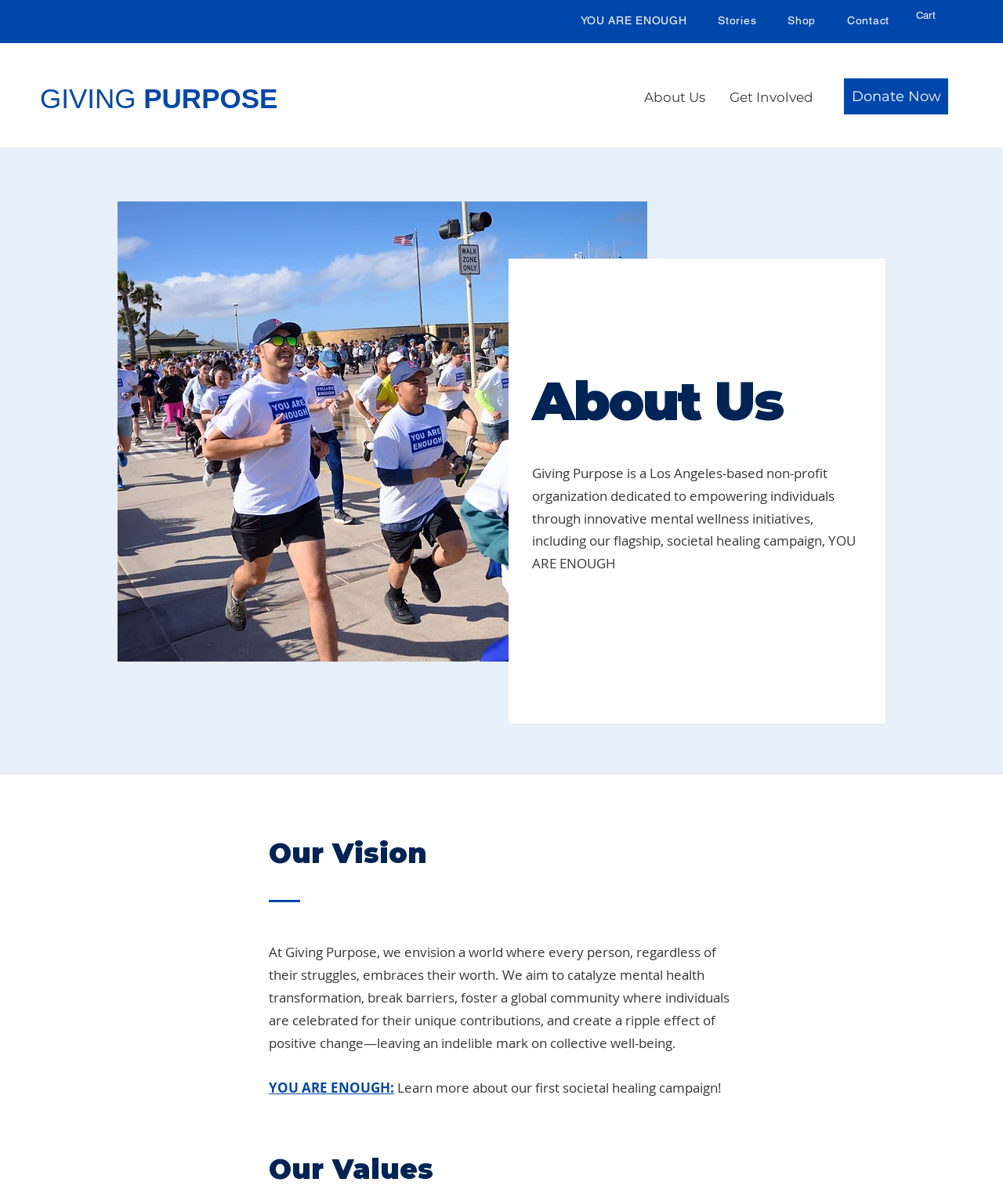What is the flagship campaign of Giving Purpose?
Refer to the image and offer an in-depth and detailed answer to the question.

I found the answer by looking at the link element 'YOU ARE ENOUGH' and the static text '...including our flagship, societal healing campaign, YOU ARE ENOUGH' which both mention the flagship campaign.